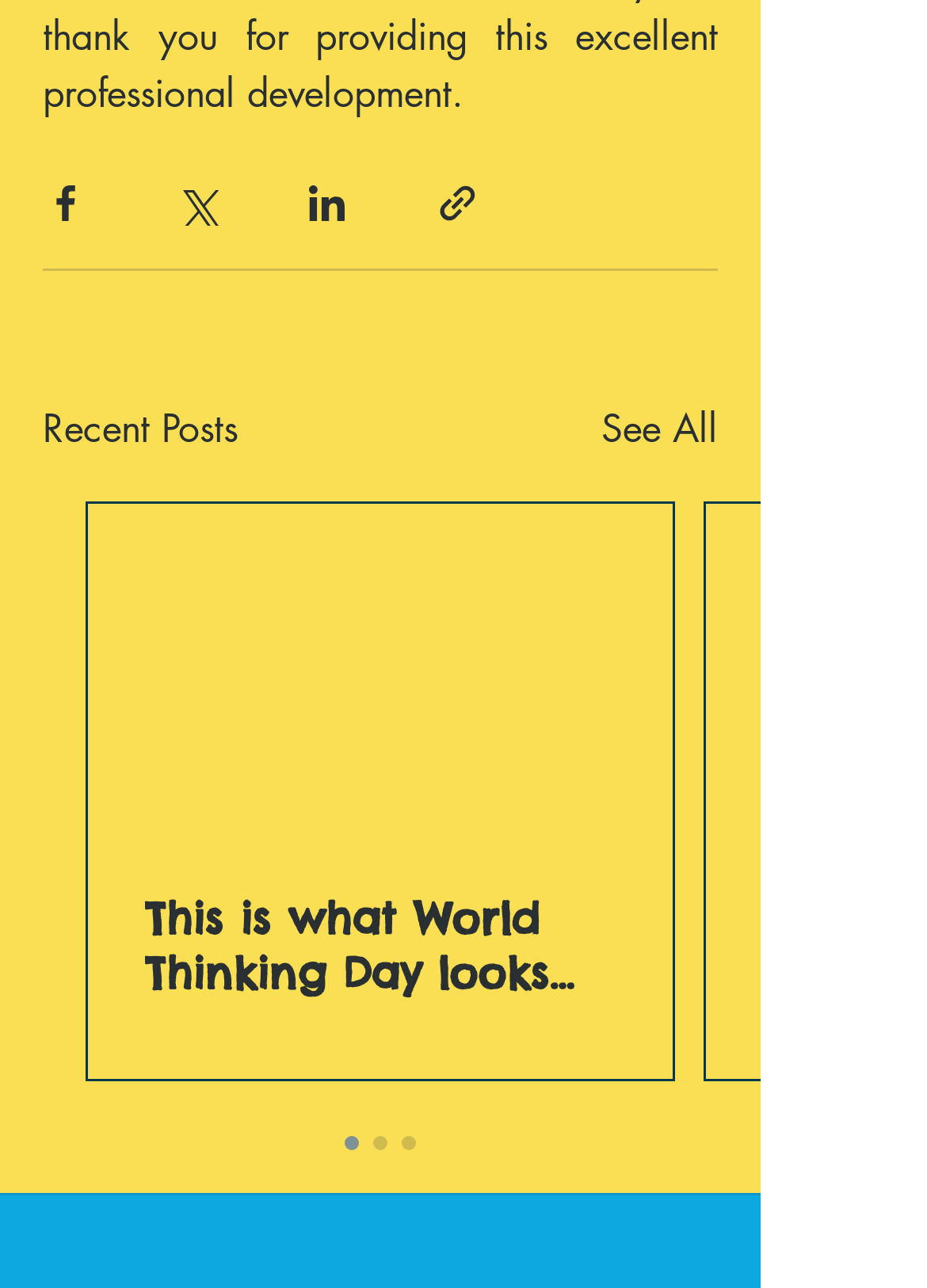Find the bounding box coordinates of the element's region that should be clicked in order to follow the given instruction: "Share via link". The coordinates should consist of four float numbers between 0 and 1, i.e., [left, top, right, bottom].

[0.469, 0.141, 0.518, 0.176]